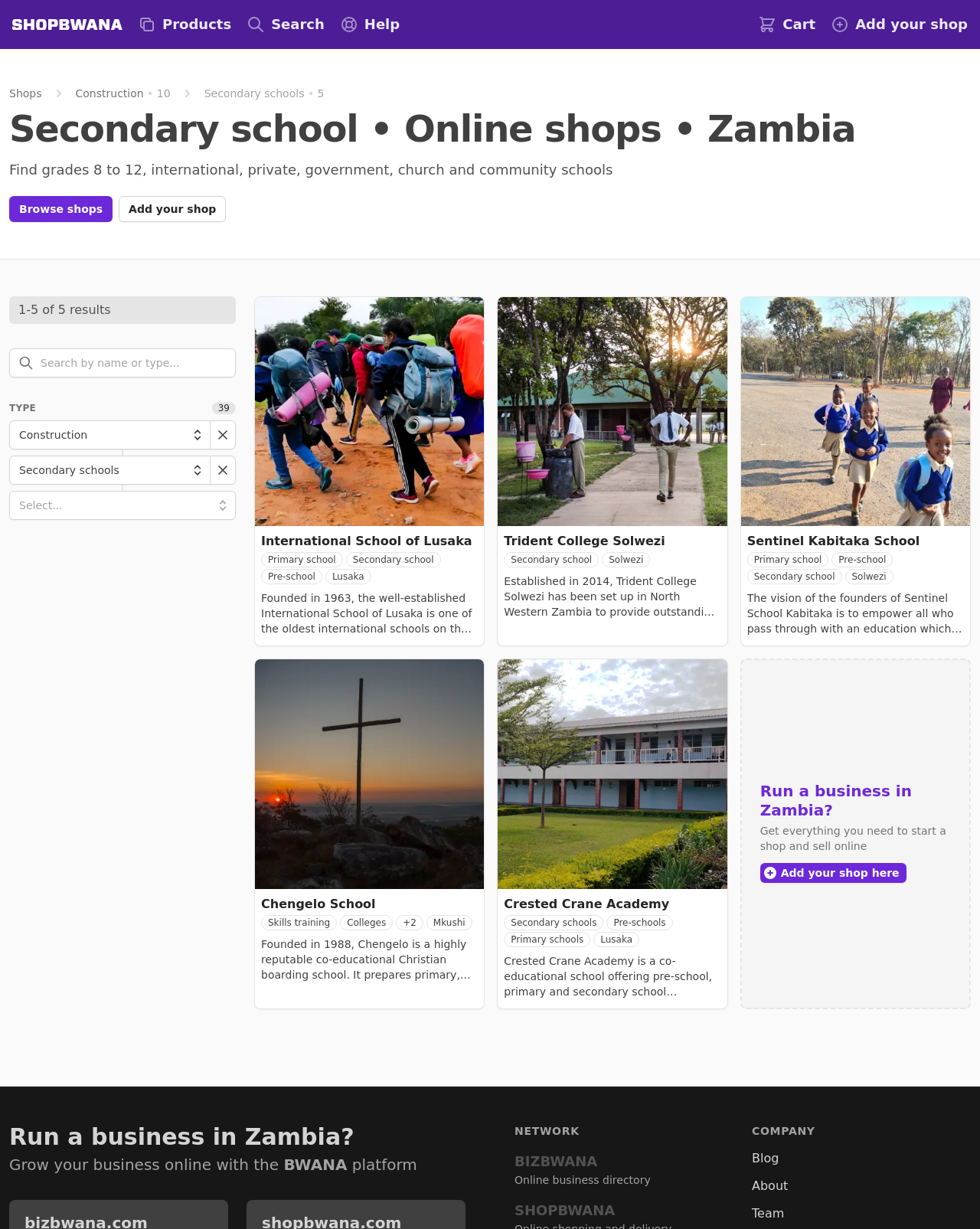Determine the bounding box coordinates for the region that must be clicked to execute the following instruction: "Search for products".

[0.245, 0.01, 0.337, 0.03]